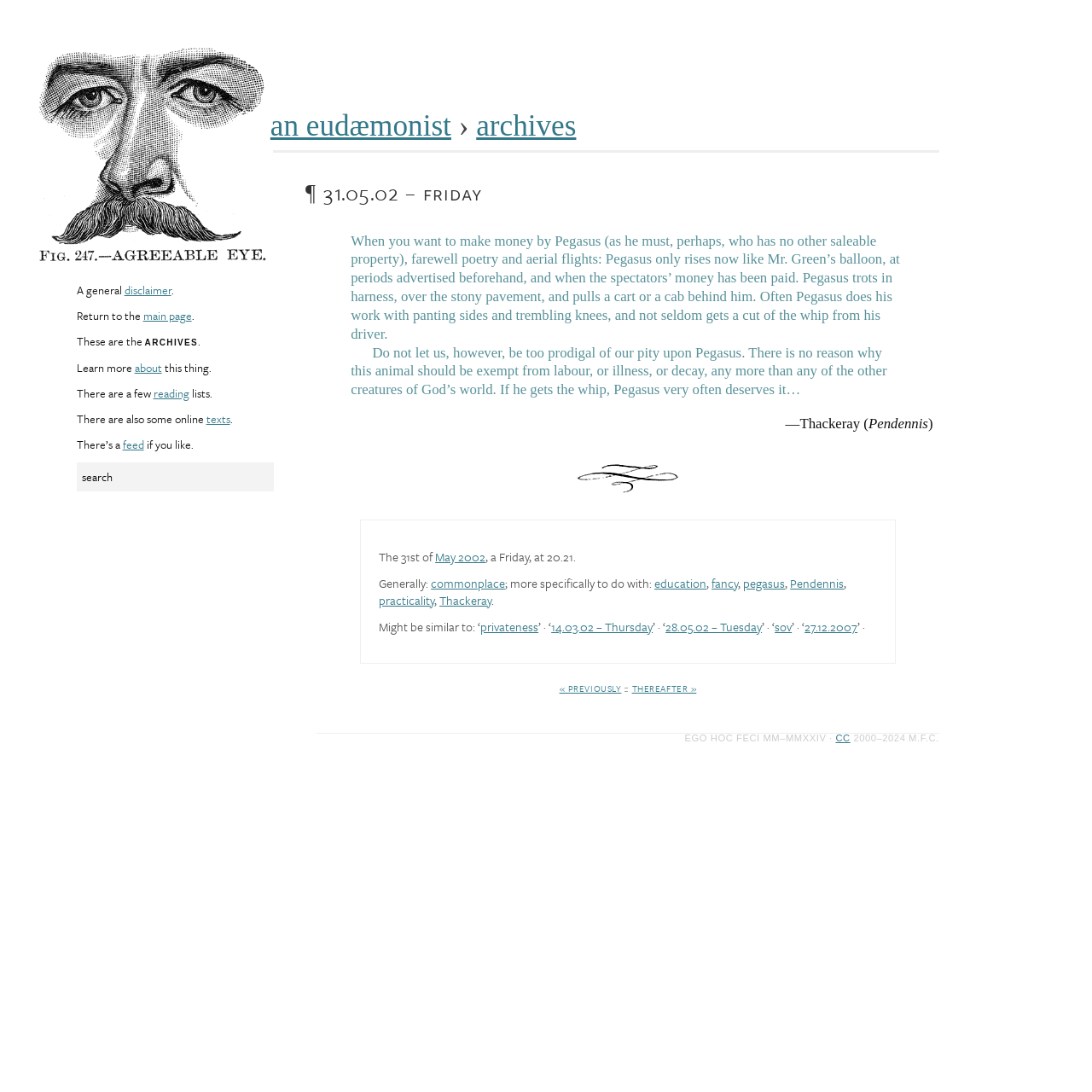Please specify the bounding box coordinates for the clickable region that will help you carry out the instruction: "search for something".

[0.07, 0.424, 0.251, 0.45]